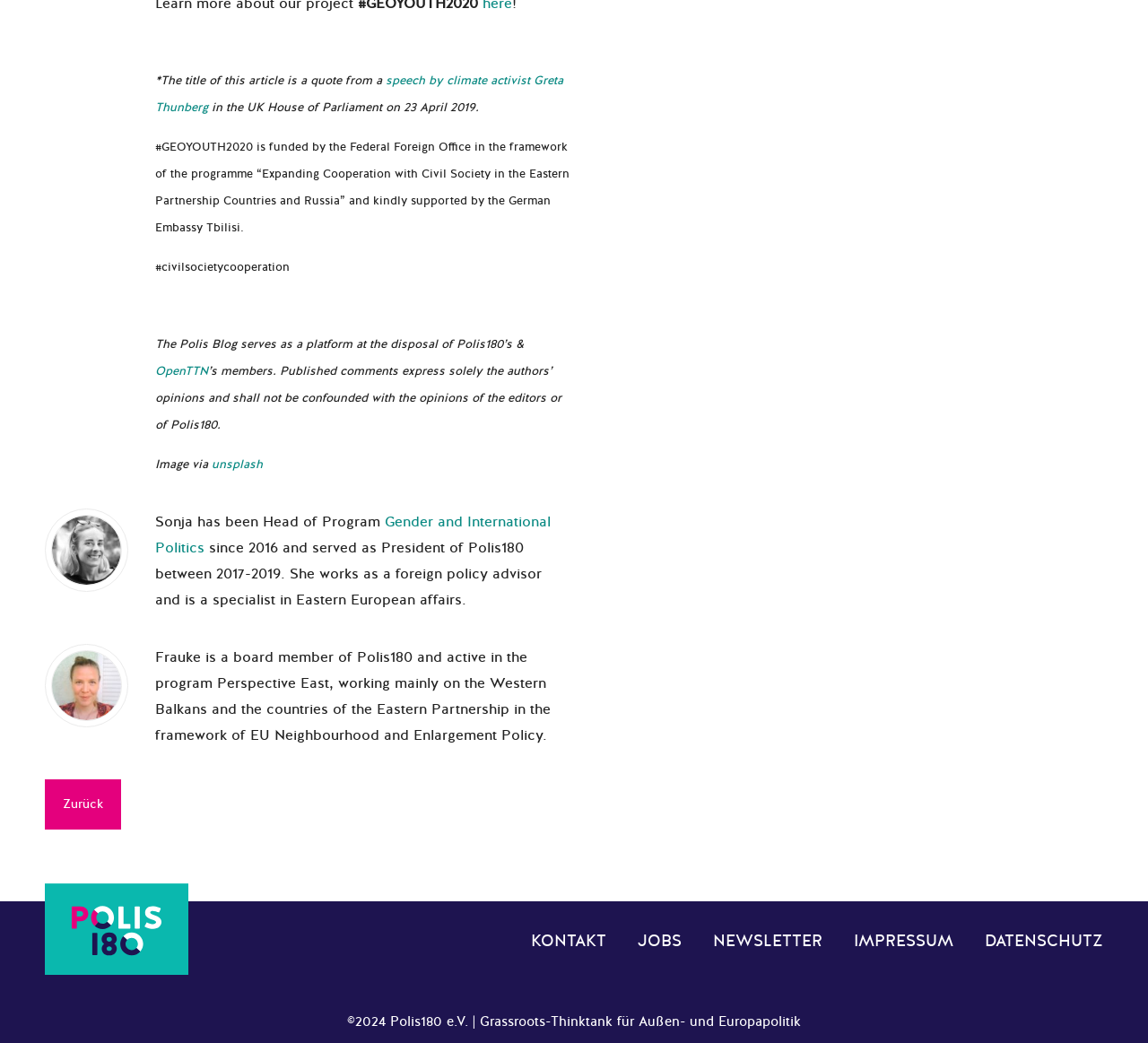What is the name of the organization?
Respond to the question with a well-detailed and thorough answer.

I found the name of the organization by looking at the text descriptions and links. The name 'Polis180' is mentioned multiple times on the page, including in the copyright information at the bottom.